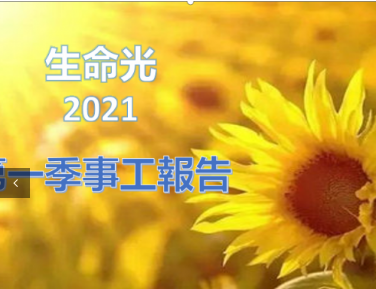Describe all significant details and elements found in the image.

The image features a vibrant and warm-toned background filled with sunflowers that evoke a sense of positivity and brightness. Prominently displayed in the upper left corner are the characters “生命光,” translating to "Light of Life," along with “2021,” indicating the year of the report. The bottom portion of the image includes text that reads “第一季度事工報告,” which means "First Quarter Ministry Report." This design conveys a lively and optimistic atmosphere, aligning with the themes of growth and renewal often associated with spring and community initiatives.